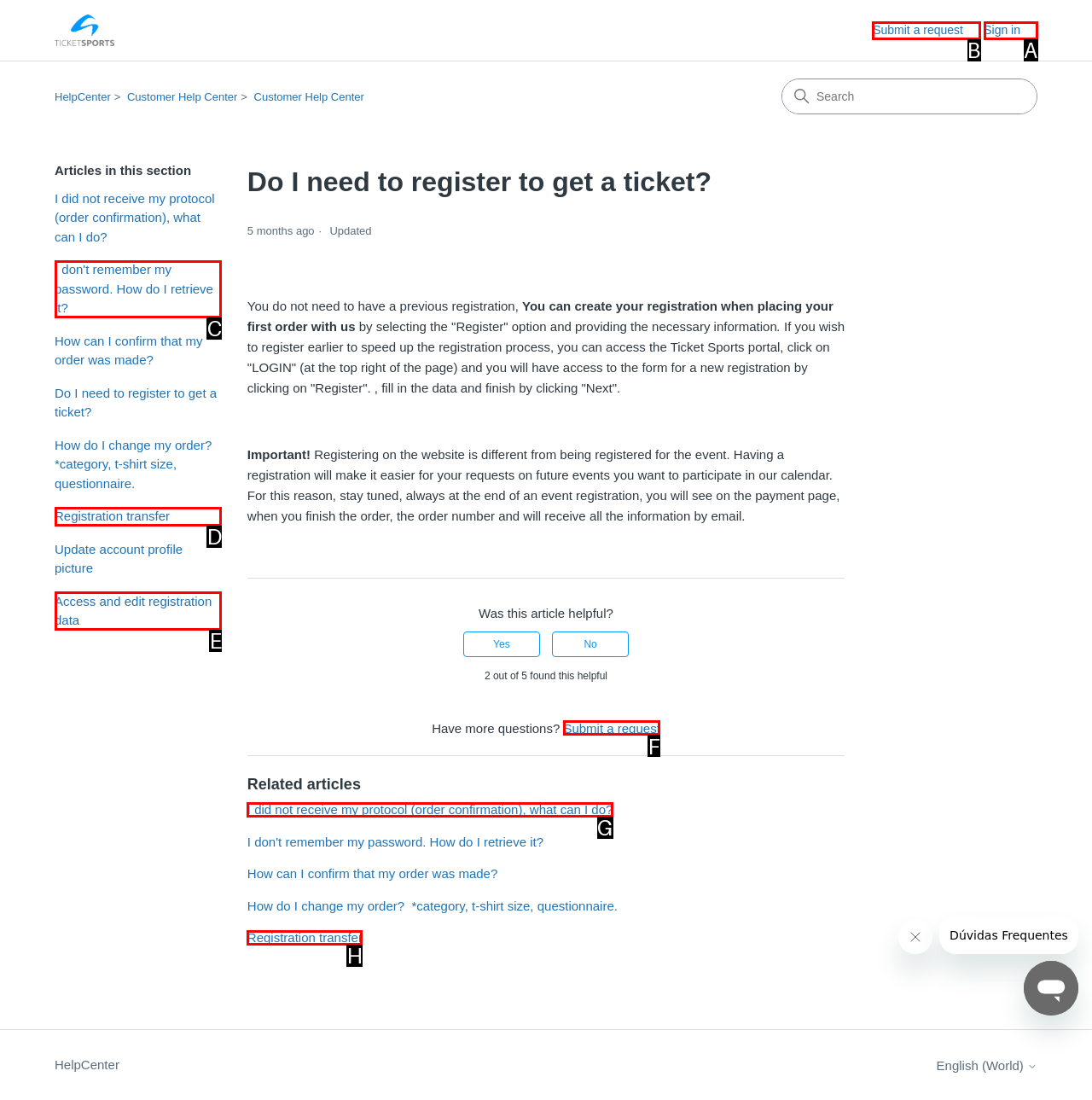From the given options, indicate the letter that corresponds to the action needed to complete this task: Click on 'Submit a request'. Respond with only the letter.

B